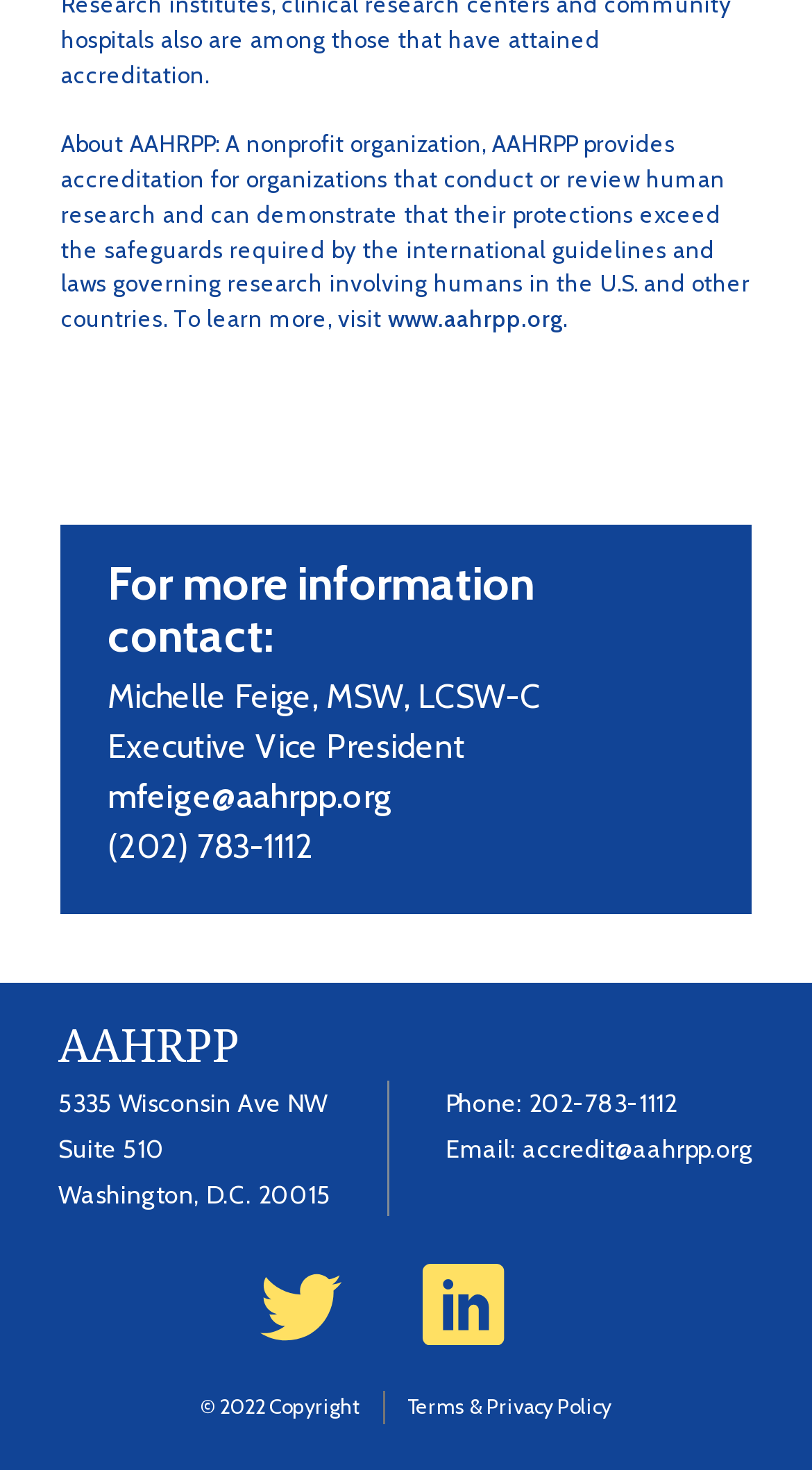What is the name of the organization?
Please use the image to provide a one-word or short phrase answer.

AAHRPP